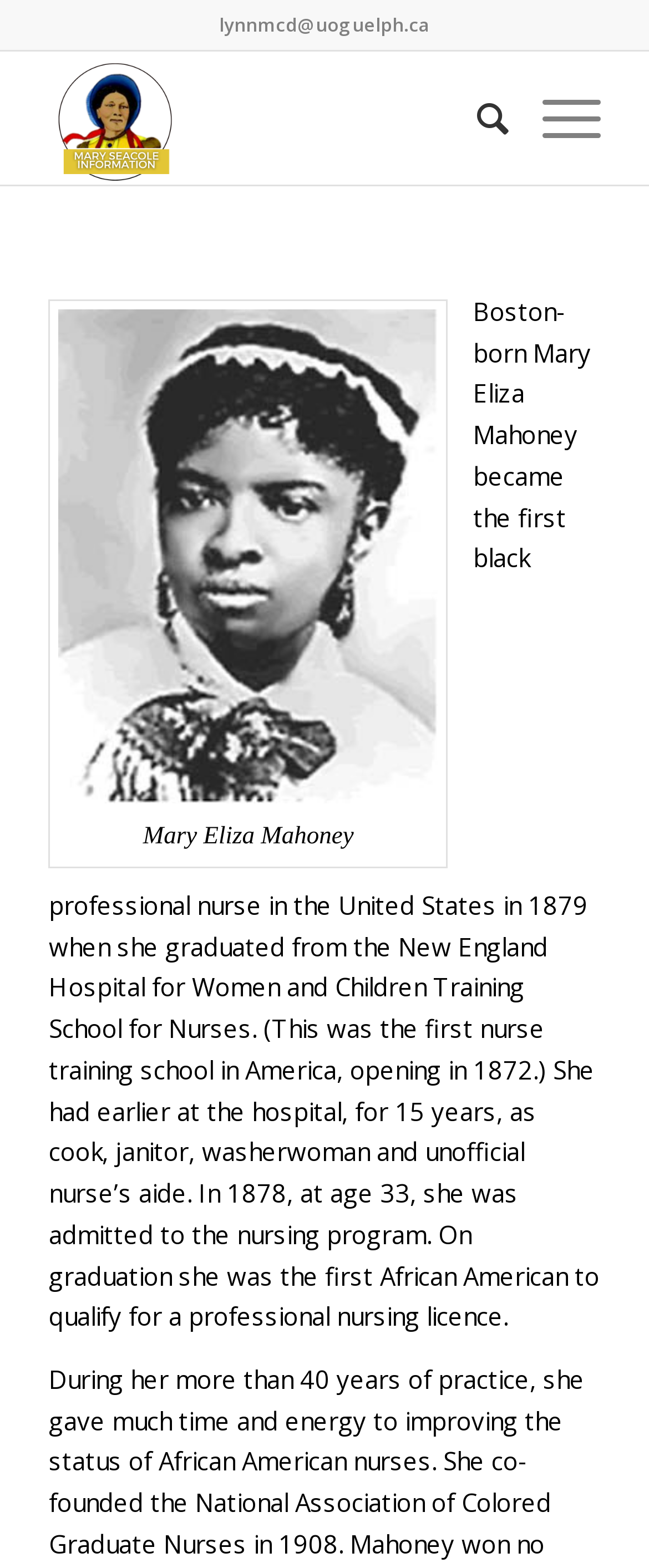Extract the bounding box coordinates for the HTML element that matches this description: "Search". The coordinates should be four float numbers between 0 and 1, i.e., [left, top, right, bottom].

[0.684, 0.033, 0.784, 0.118]